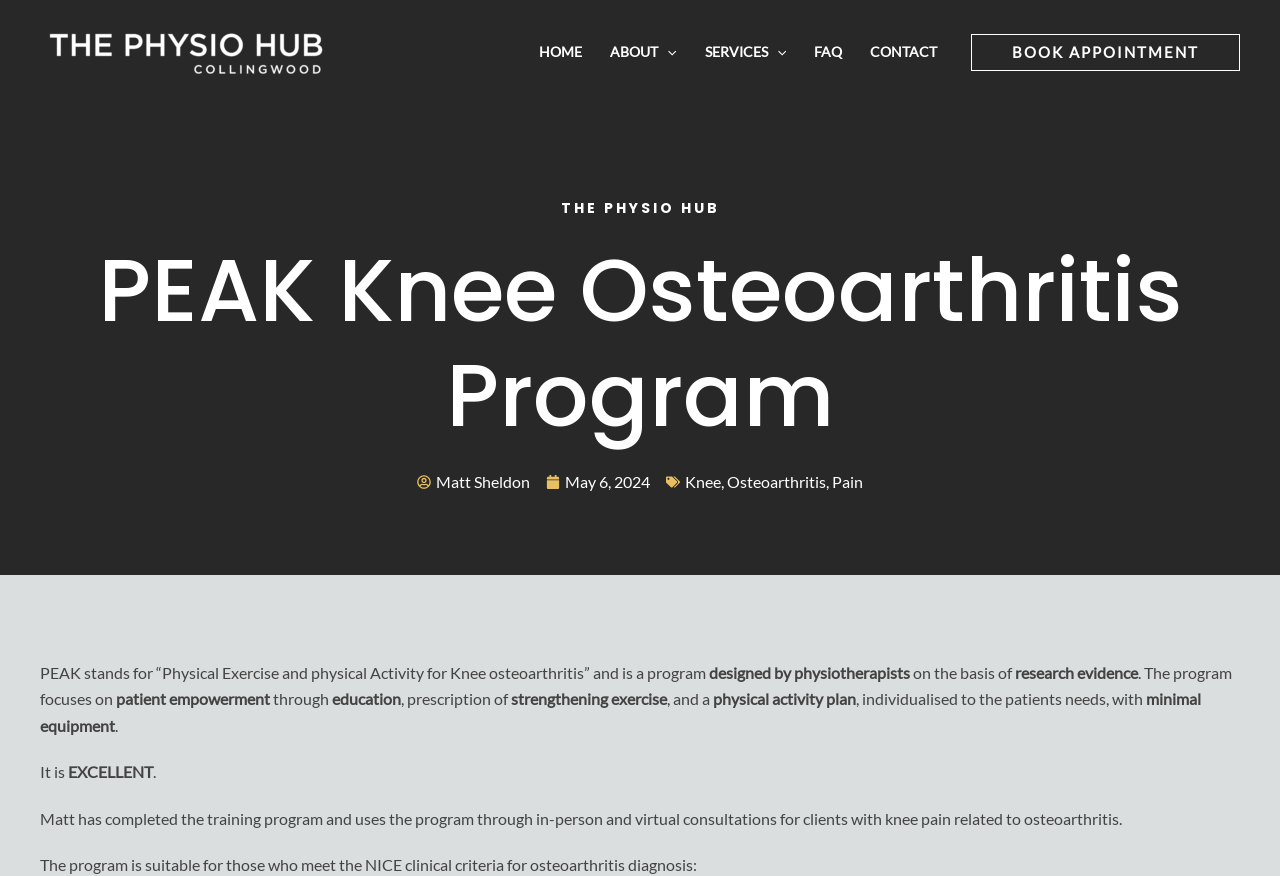What is the focus of the PEAK program?
Using the image, elaborate on the answer with as much detail as possible.

The PEAK program focuses on patient empowerment, which is achieved through education, prescription of strengthening exercises, and a physical activity plan individualized to the patient's needs, as stated in the webpage's content.